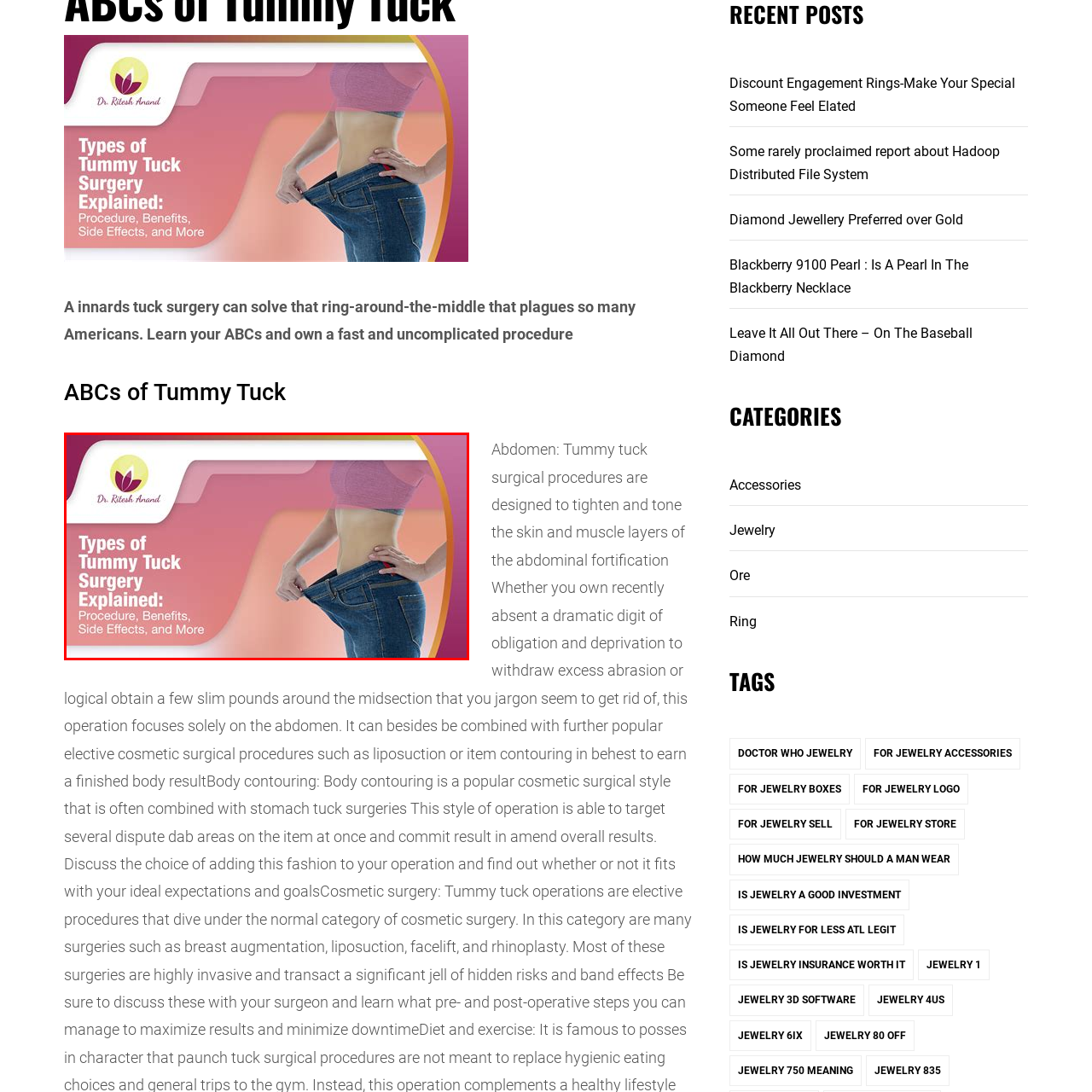Detail the visual elements present in the red-framed section of the image.

The image titled "Types of Tummy Tuck Surgery Explained" features a visual representation of a person demonstrating the results of tummy tuck surgery. The individual is wearing a snug shirt and is holding out a pair of jeans that appear much larger than their waist, indicating a significant change in body size. This image is designed to convey information about the various types of tummy tuck procedures, highlighting their benefits, procedures involved, and potential side effects. Accompanying the image is the branding of Dr. Ritesh Anand, suggesting a professional and educational approach to understanding cosmetic surgery options available for those considering body contouring. The overall aesthetic is clean and informative, aimed at individuals seeking to learn more about tummy tuck surgery.